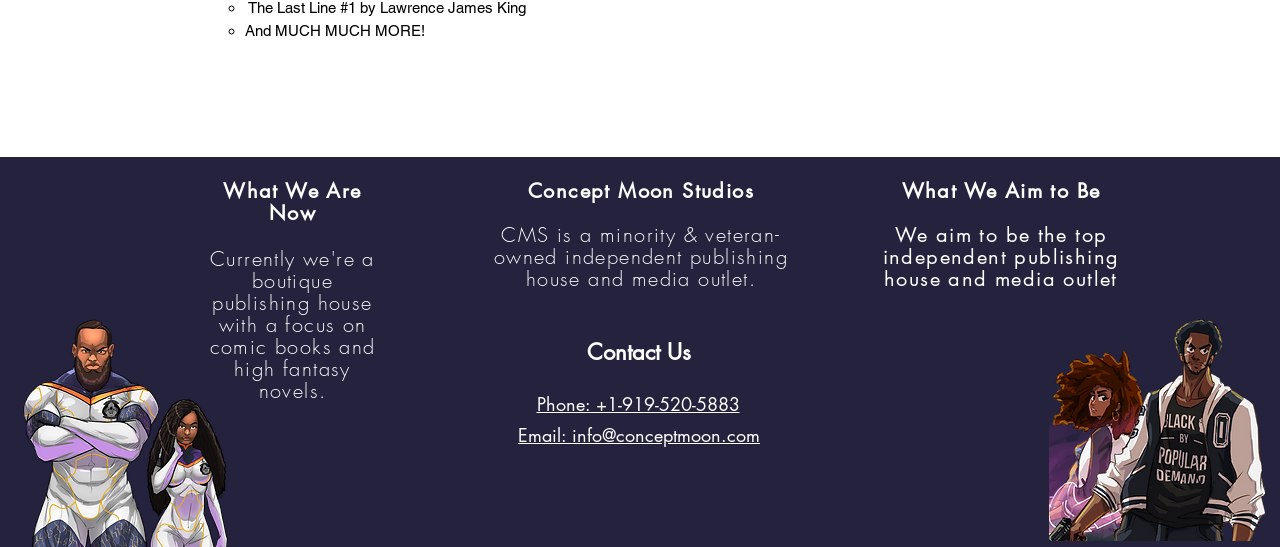What is the phone number to contact?
Look at the image and provide a detailed response to the question.

The phone number to contact can be found in the link element with the text 'Phone: +1-919-520-5883' located at [0.419, 0.719, 0.578, 0.758].